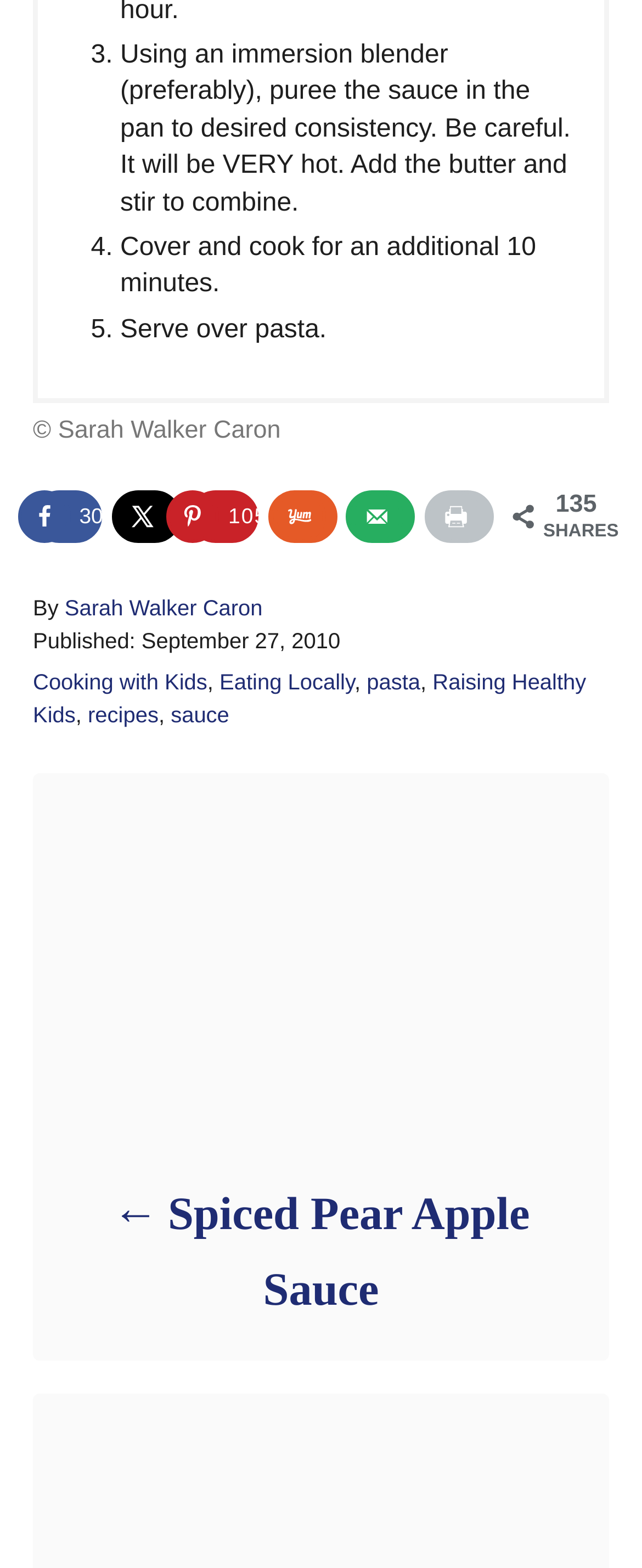How long does it take to cook the sauce?
Look at the image and construct a detailed response to the question.

I found the cooking time by looking at the recipe instructions, where it says 'Cover and cook for an additional 10 minutes'.